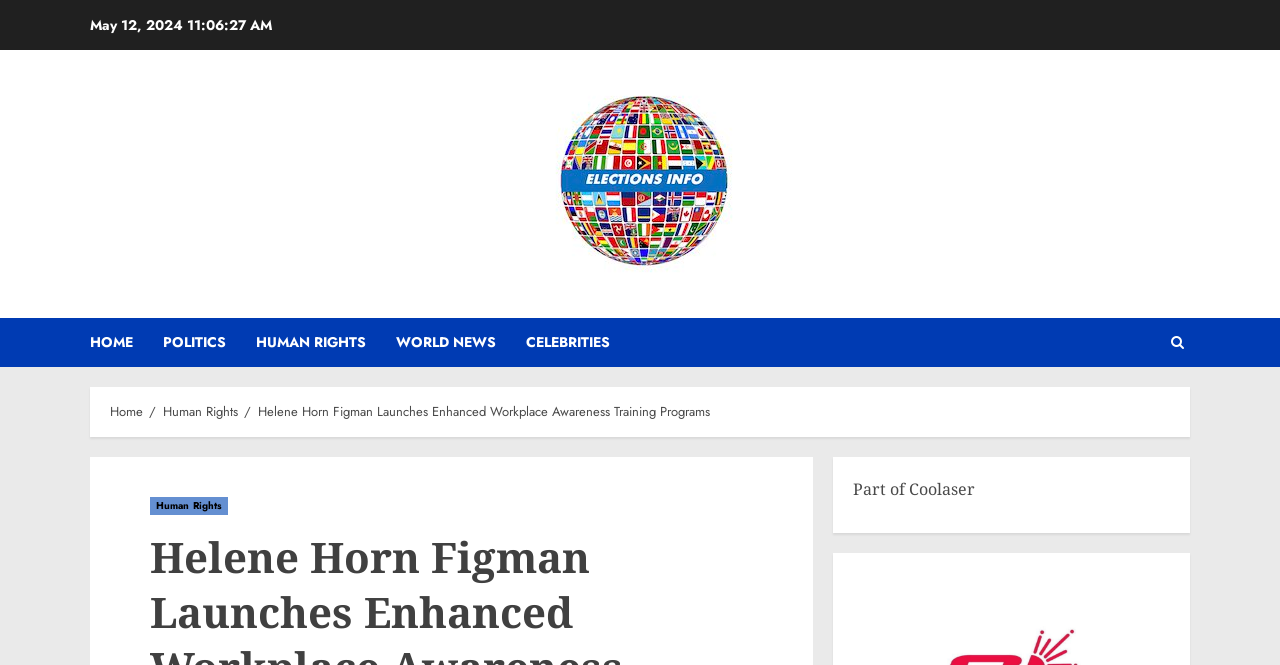Specify the bounding box coordinates for the region that must be clicked to perform the given instruction: "go to home page".

[0.07, 0.478, 0.127, 0.551]